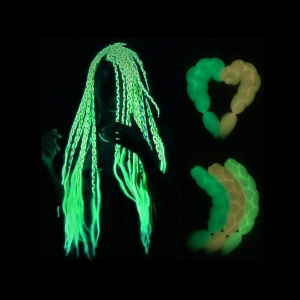Create a detailed narrative for the image.

The image showcases vibrant glow-in-the-dark hair extensions styled in long, flowing braids that emit a striking green luminescence. In the background, a figure with similar glowing braided hair creates an ethereal atmosphere, emphasizing the glow effect. On the right side, there are two smaller images: one depicts a heart shape and the other appears to be a twisting pattern, both also glowing in shades of green. This visual conveys the enchanting allure of glow-in-the-dark hair accessories, perfect for themed events or night outings, highlighting their playful and expressive nature.